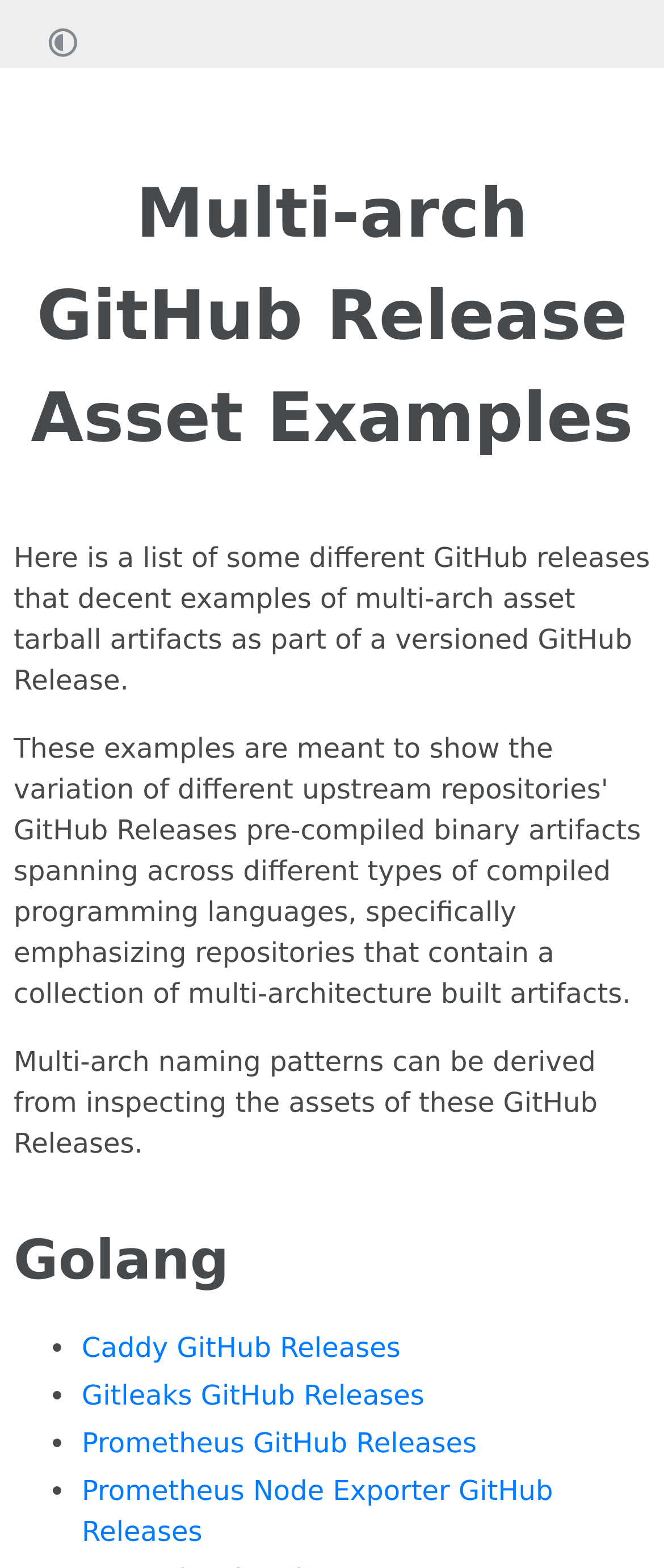From the element description: "Skip to Content↵ENTER", extract the bounding box coordinates of the UI element. The coordinates should be expressed as four float numbers between 0 and 1, in the order [left, top, right, bottom].

None